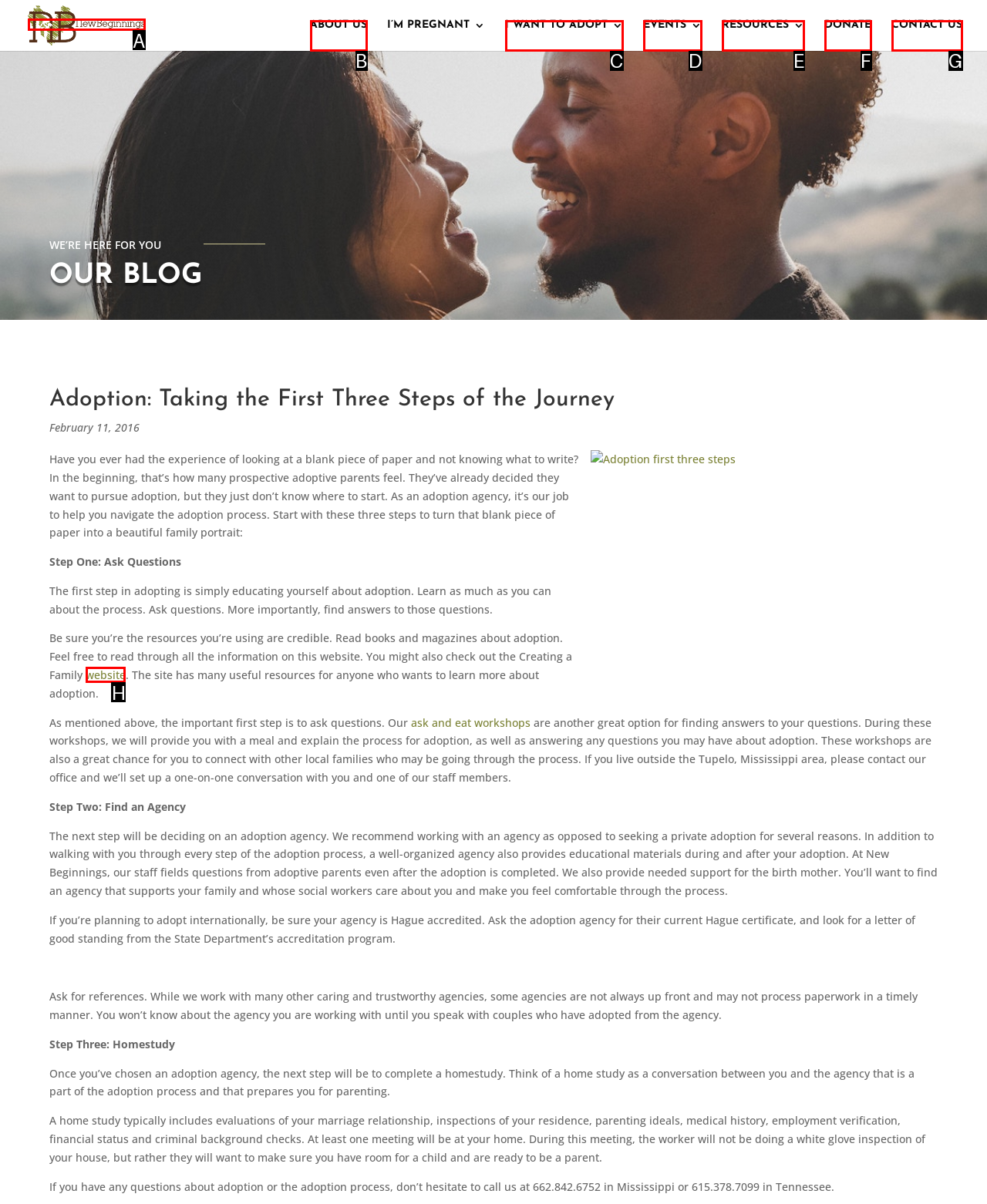Tell me which one HTML element I should click to complete the following task: Click on the 'Business' link
Answer with the option's letter from the given choices directly.

None